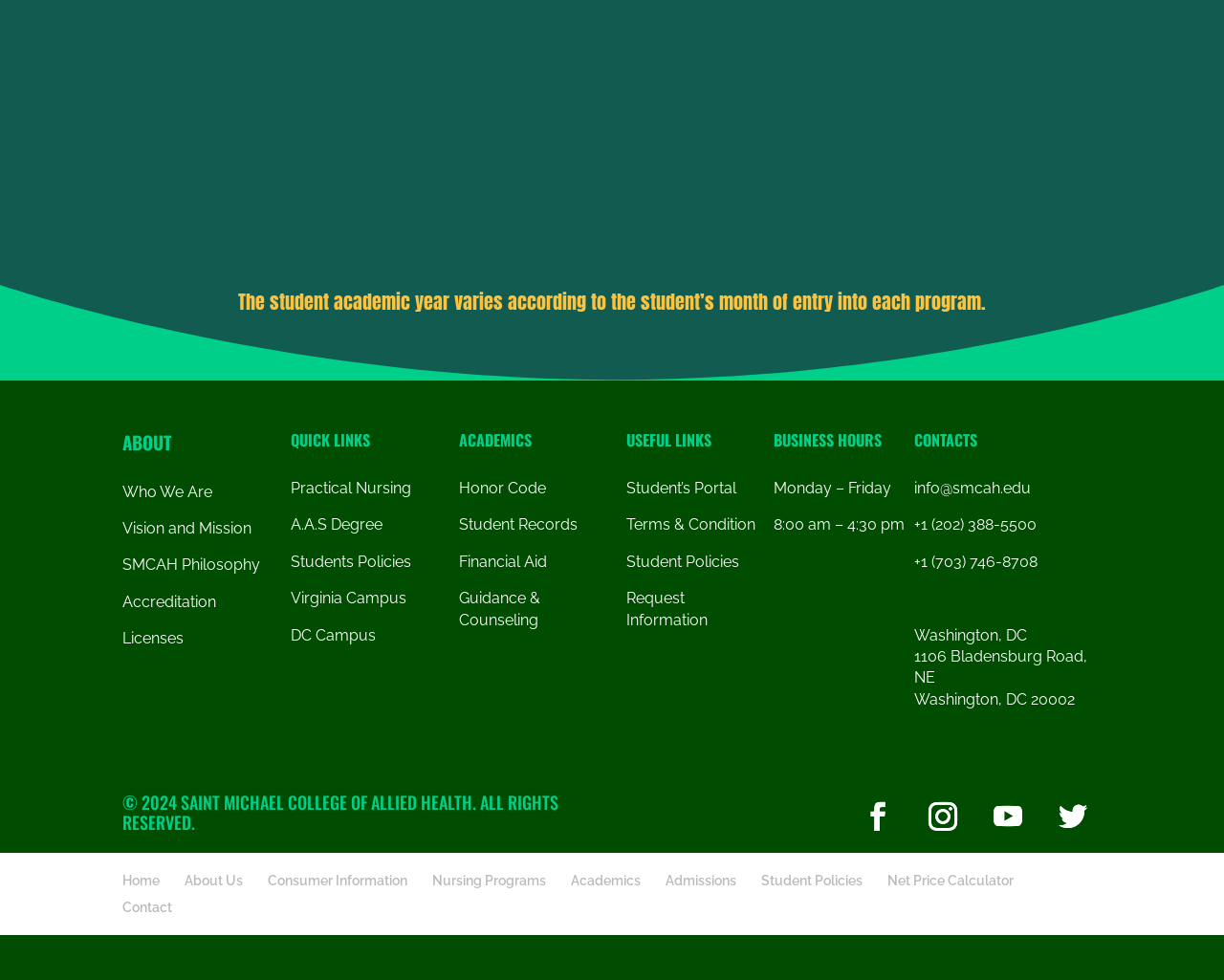What is the address of the college?
From the screenshot, supply a one-word or short-phrase answer.

1106 Bladensburg Road, NE, Washington, DC 20002